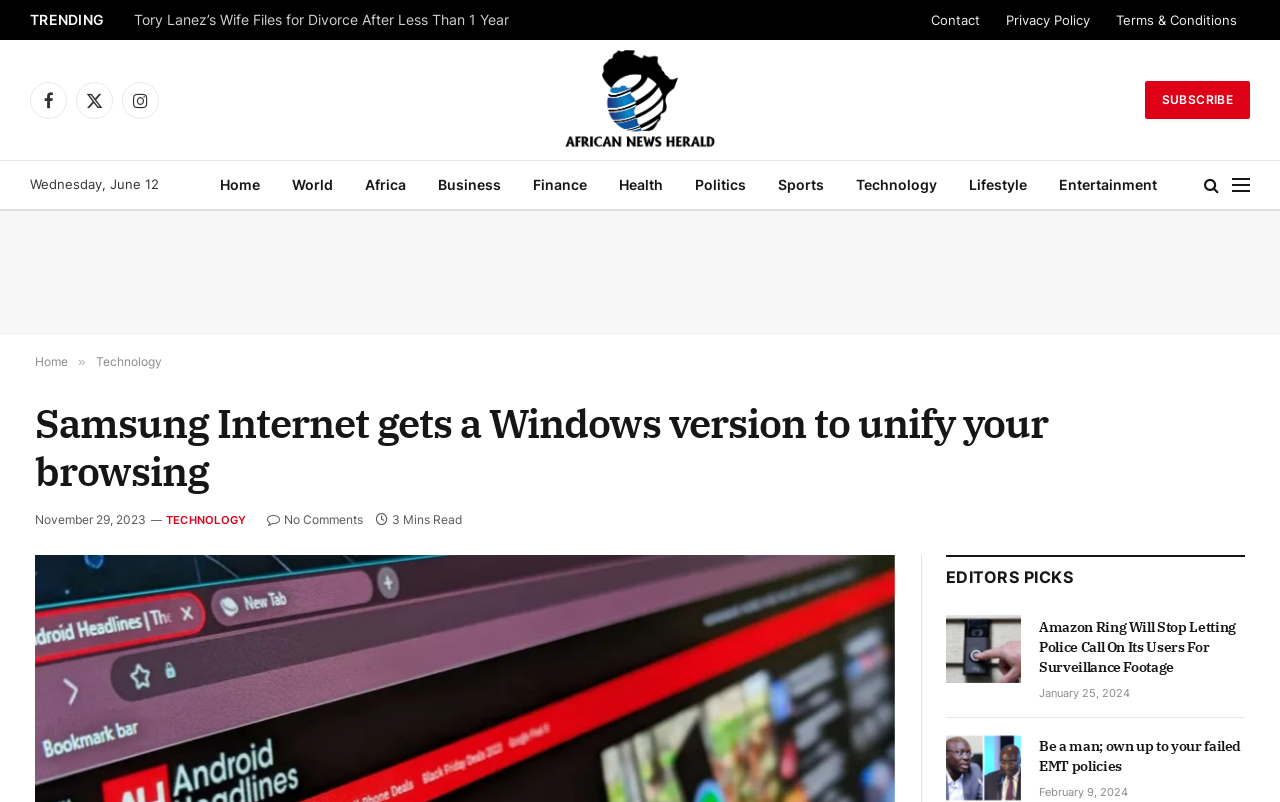Can you extract the headline from the webpage for me?

Samsung Internet gets a Windows version to unify your browsing